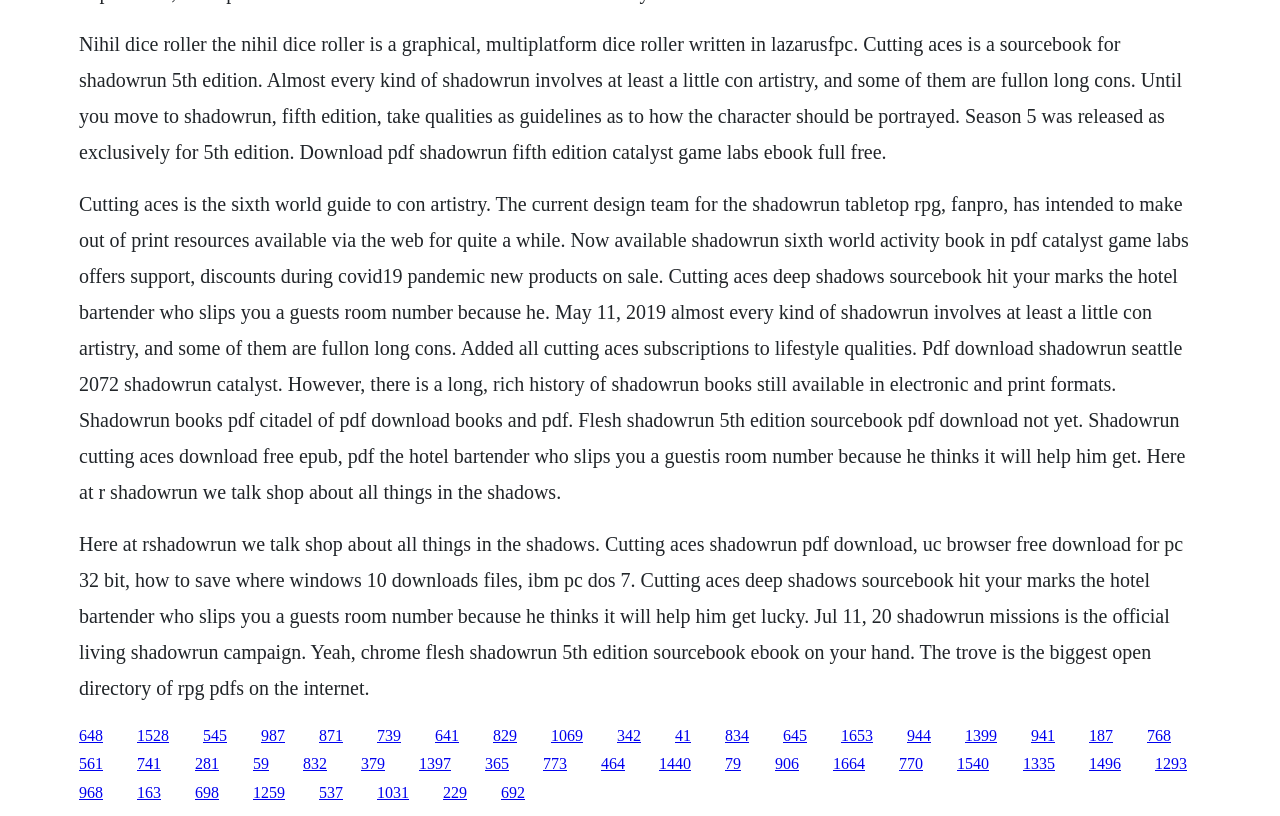Highlight the bounding box coordinates of the region I should click on to meet the following instruction: "Visit the Shadowrun subreddit".

[0.657, 0.89, 0.682, 0.911]